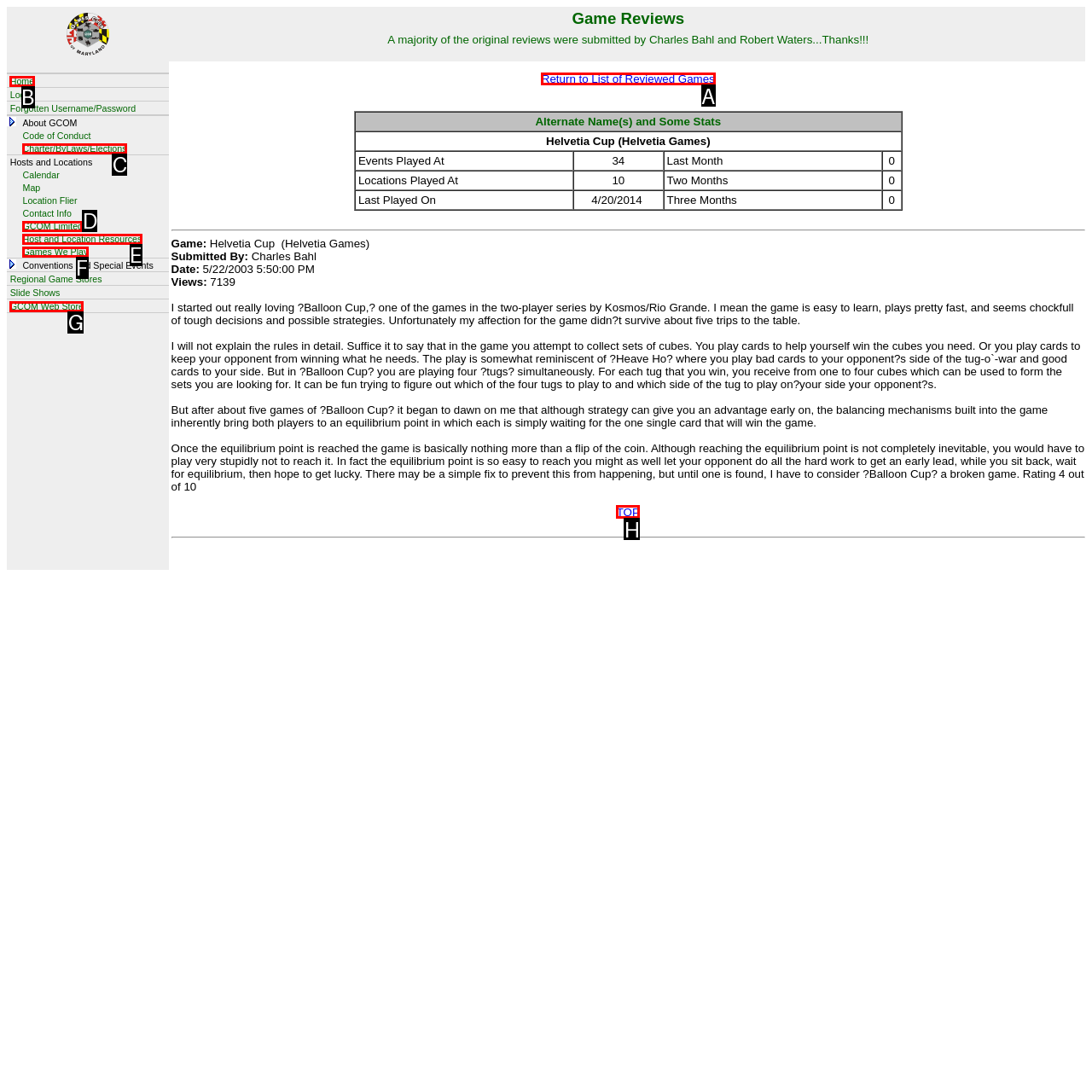Look at the highlighted elements in the screenshot and tell me which letter corresponds to the task: Return to the list of reviewed games.

A